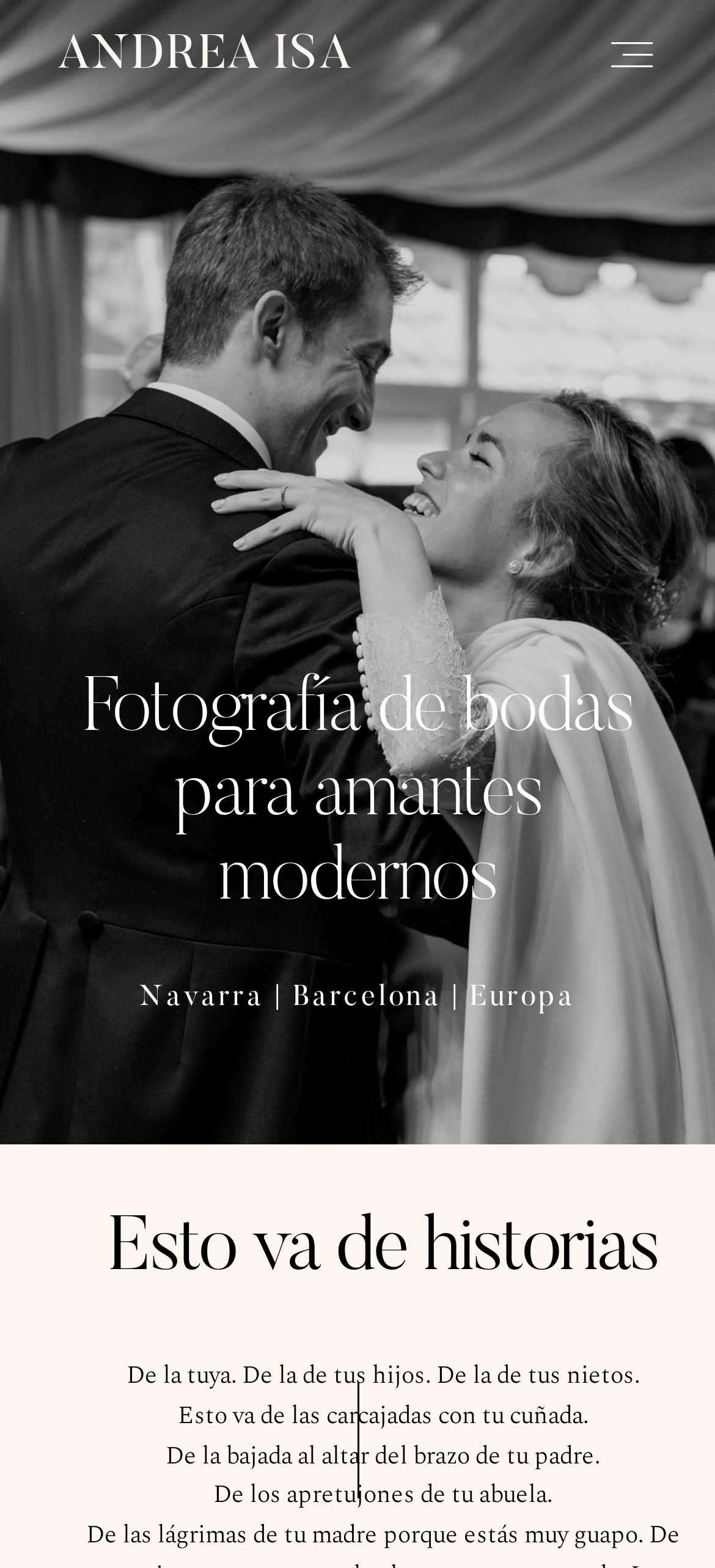Locate the coordinates of the bounding box for the clickable region that fulfills this instruction: "browse wedding photos".

[0.053, 0.036, 0.347, 0.051]